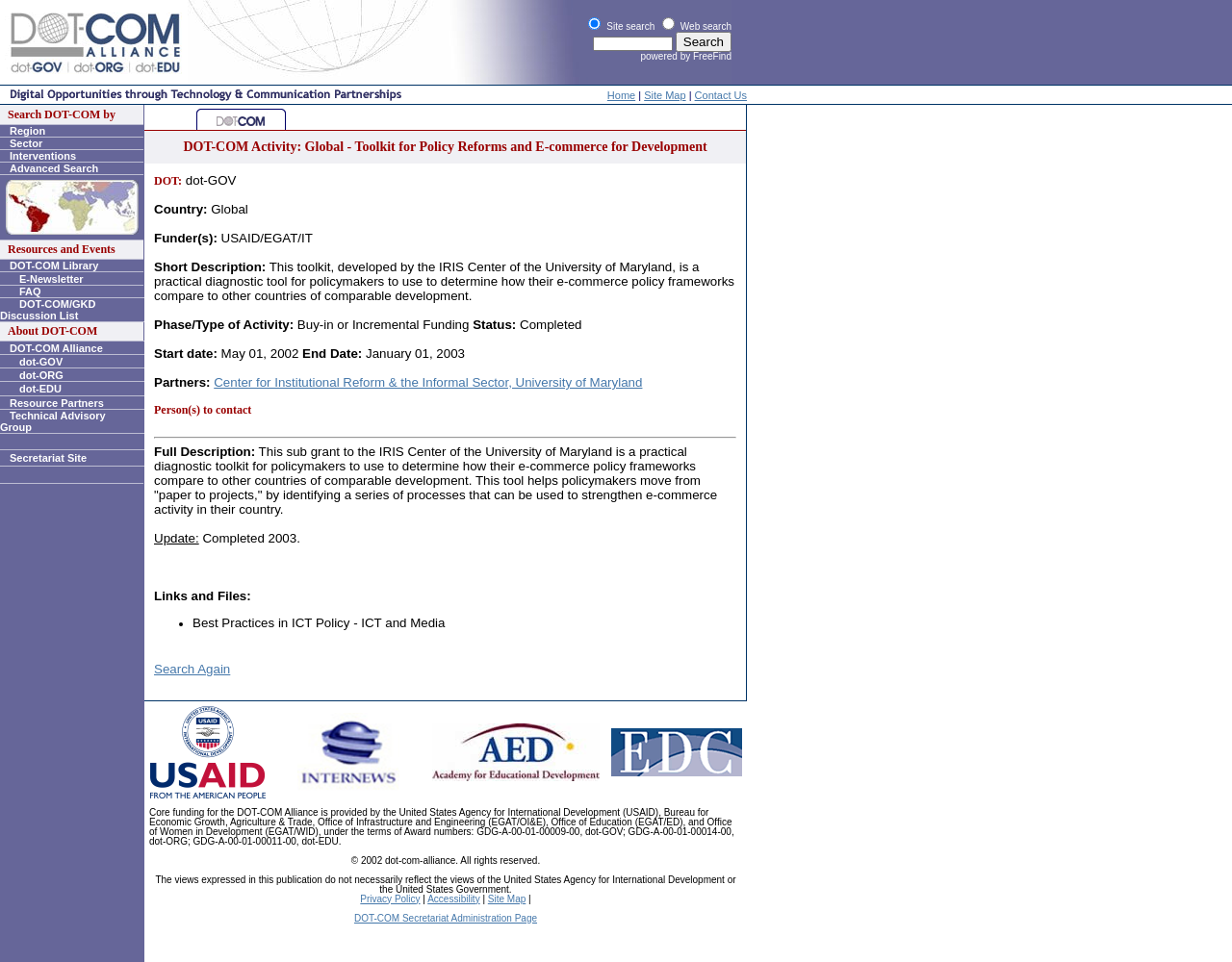Locate the bounding box coordinates of the region to be clicked to comply with the following instruction: "Search for something". The coordinates must be four float numbers between 0 and 1, in the form [left, top, right, bottom].

[0.548, 0.032, 0.594, 0.054]